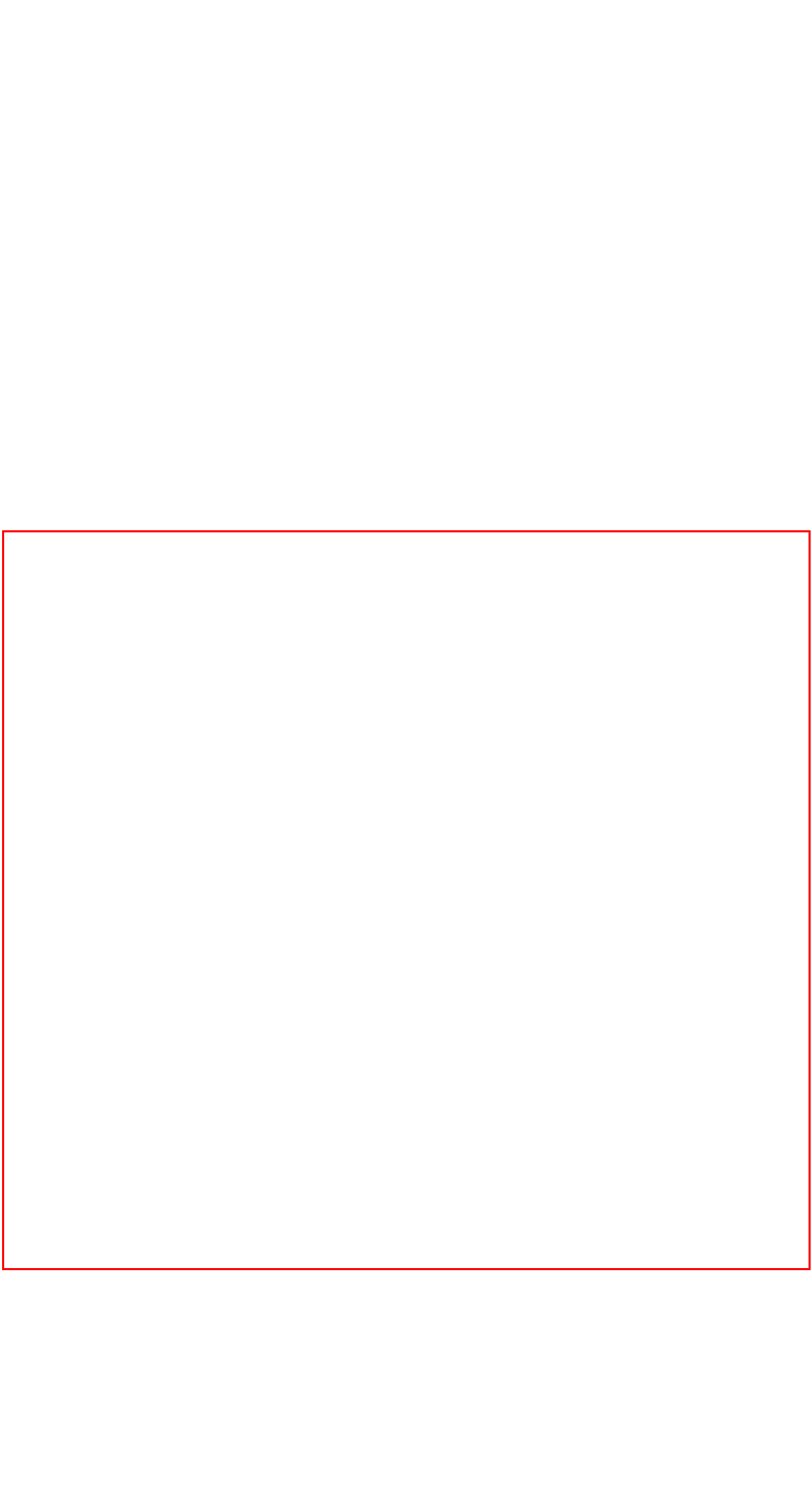Observe the screenshot of a webpage with a red bounding box highlighting an element. Choose the webpage description that accurately reflects the new page after the element within the bounding box is clicked. Here are the candidates:
A. Top 7 Best Mushroom Supplements (2020) Reviewed & Tested – Plants For Fuel
B. Stic from Dead Prez – Plants For Fuel
C. Bianca Taylor – Plants For Fuel
D. Disclaimer – Plants For Fuel
E. Amazon.co.uk
F. Privacy Policy – Plants For Fuel
G. Amazon.com
H. Brayden Green – Plants For Fuel

H